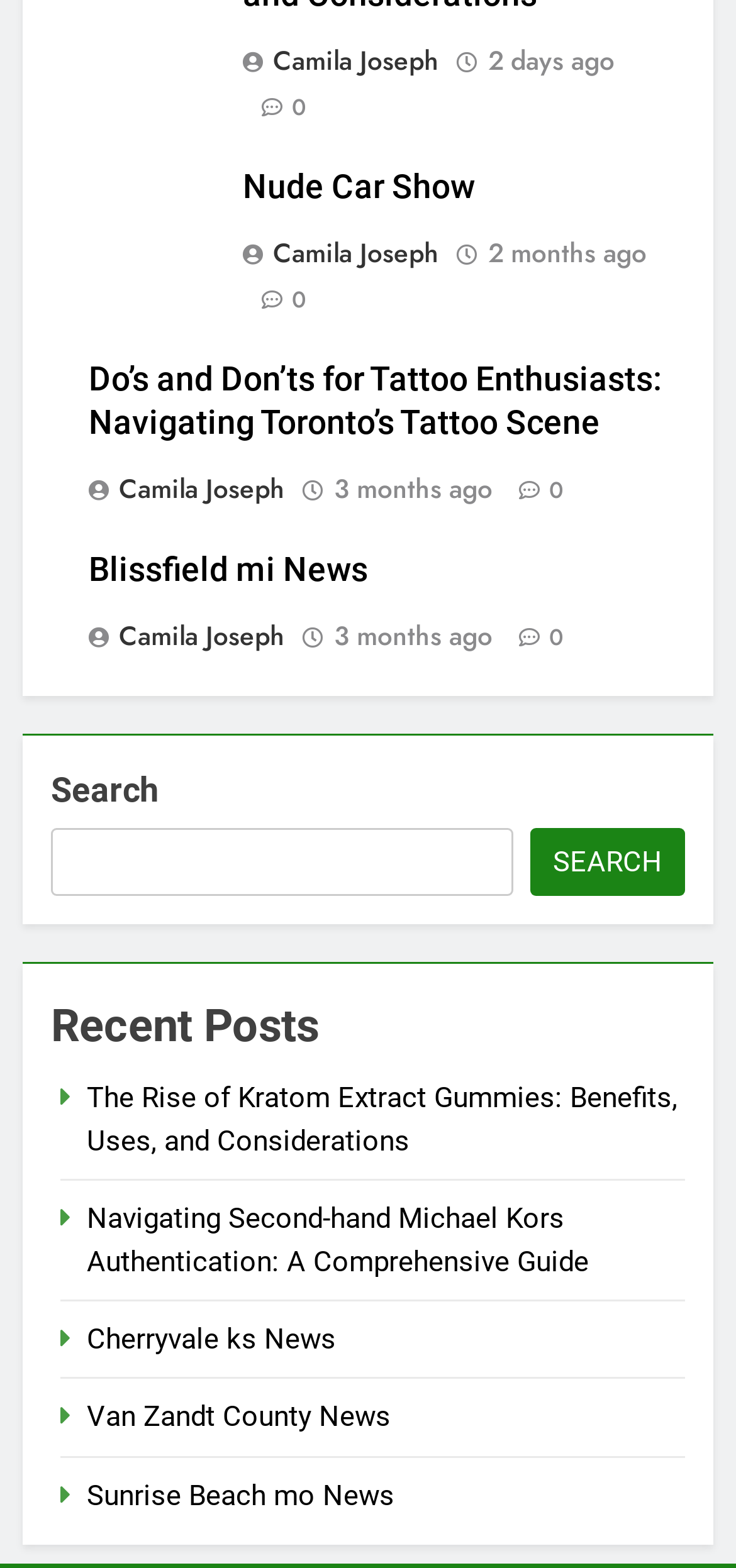Kindly provide the bounding box coordinates of the section you need to click on to fulfill the given instruction: "Check the recent post 'The Rise of Kratom Extract Gummies: Benefits, Uses, and Considerations'".

[0.118, 0.69, 0.921, 0.738]